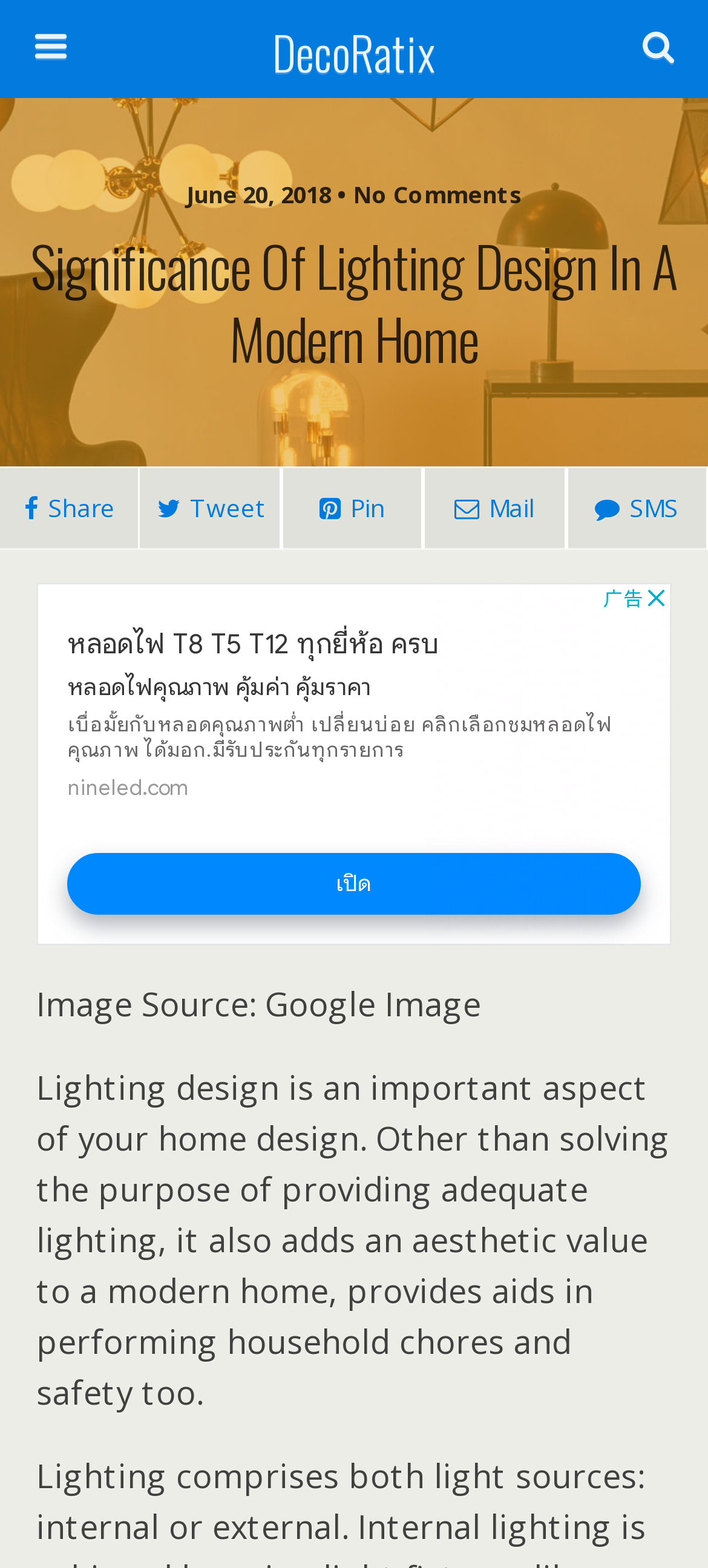Provide the bounding box for the UI element matching this description: "name="submit" value="Search"".

[0.763, 0.068, 0.95, 0.102]